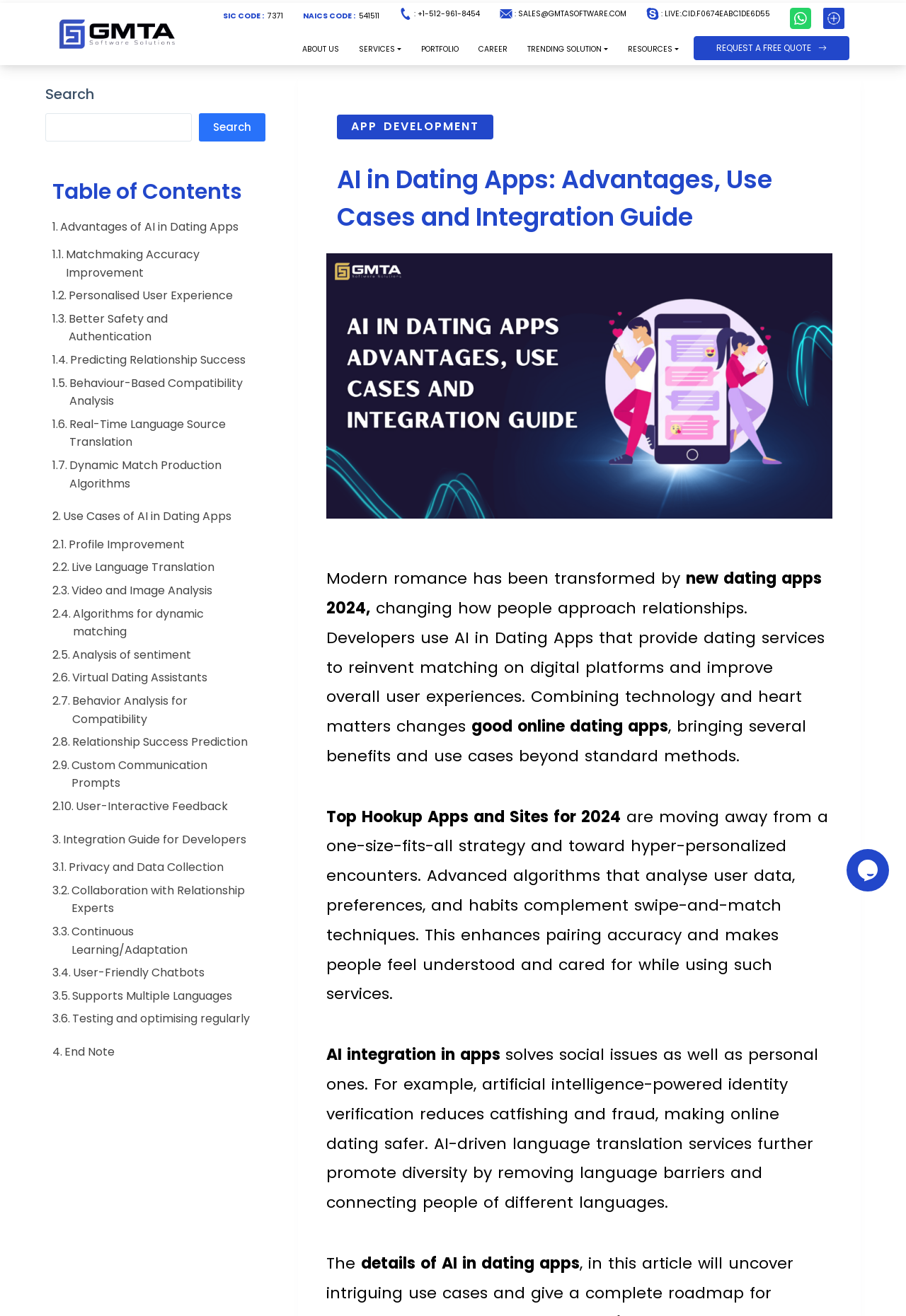Please locate the bounding box coordinates of the element that needs to be clicked to achieve the following instruction: "Click the 'ABOUT US' link". The coordinates should be four float numbers between 0 and 1, i.e., [left, top, right, bottom].

[0.329, 0.033, 0.38, 0.042]